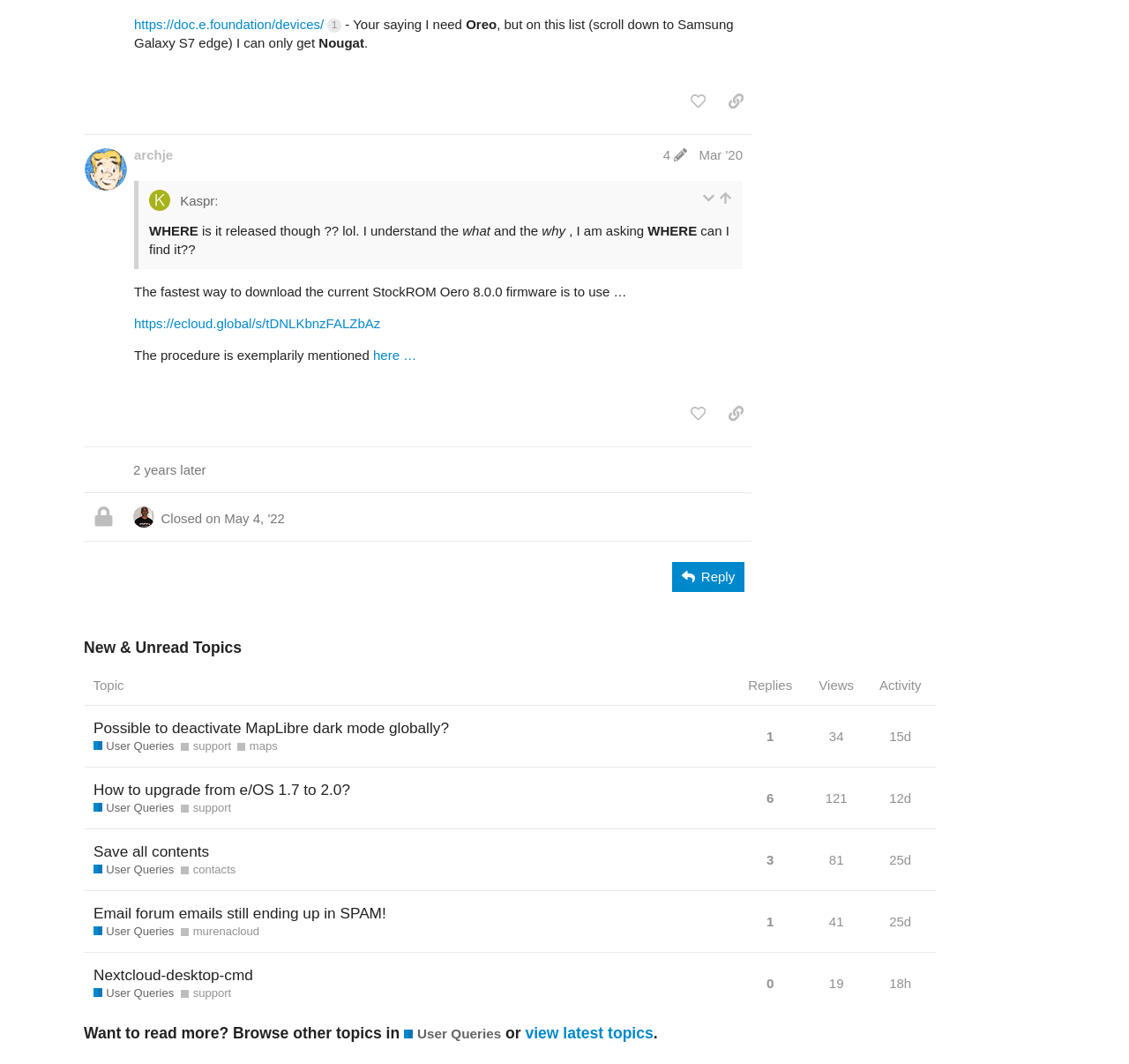Locate the bounding box coordinates of the area that needs to be clicked to fulfill the following instruction: "like this post". The coordinates should be in the format of four float numbers between 0 and 1, namely [left, top, right, bottom].

[0.604, 0.081, 0.633, 0.11]